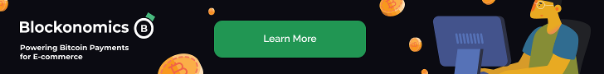What surrounds the character in the image?
Examine the image and give a concise answer in one word or a short phrase.

Floating Bitcoin symbols